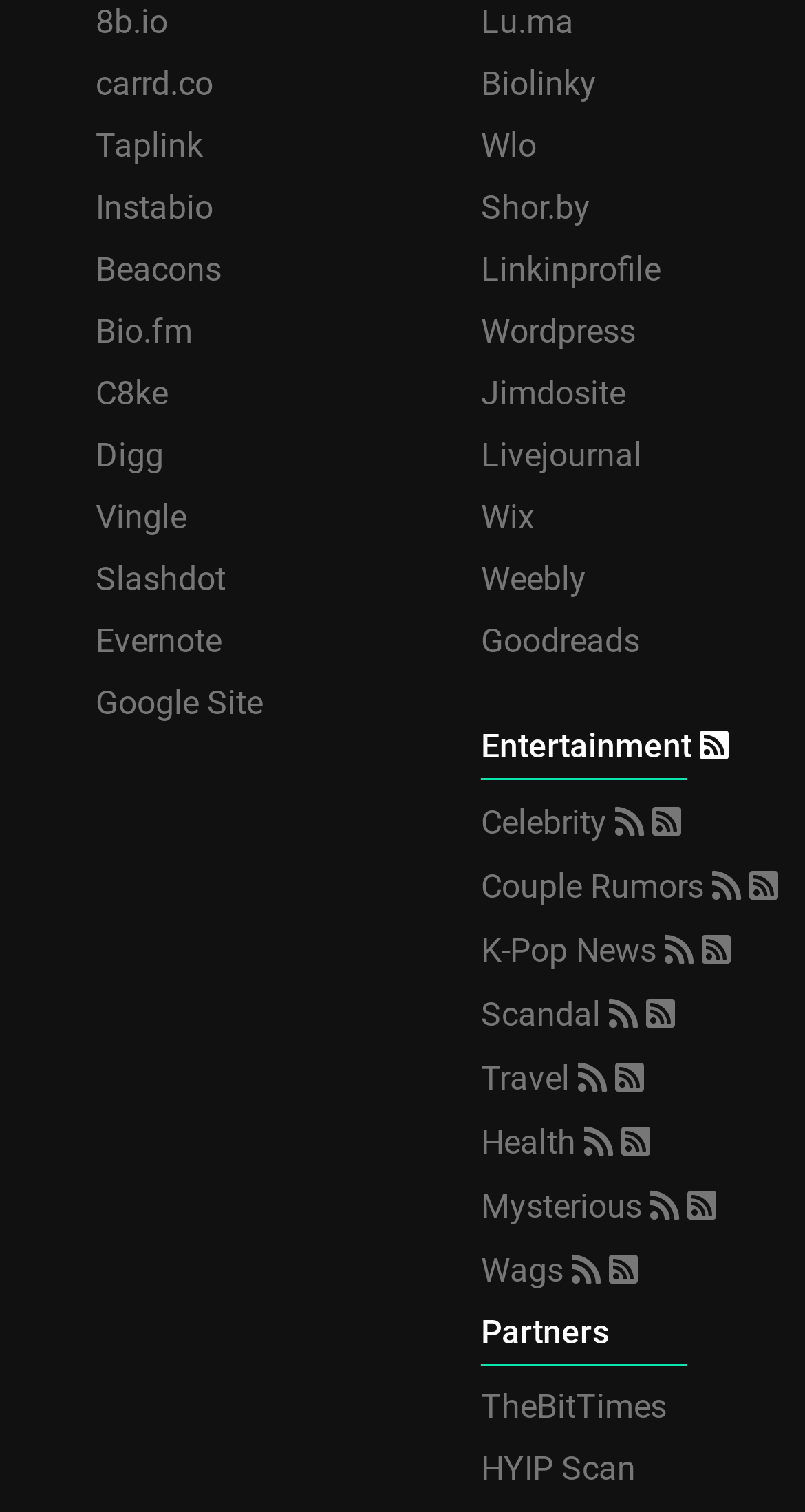Predict the bounding box of the UI element based on the description: "Linkinprofile". The coordinates should be four float numbers between 0 and 1, formatted as [left, top, right, bottom].

[0.598, 0.165, 0.821, 0.191]